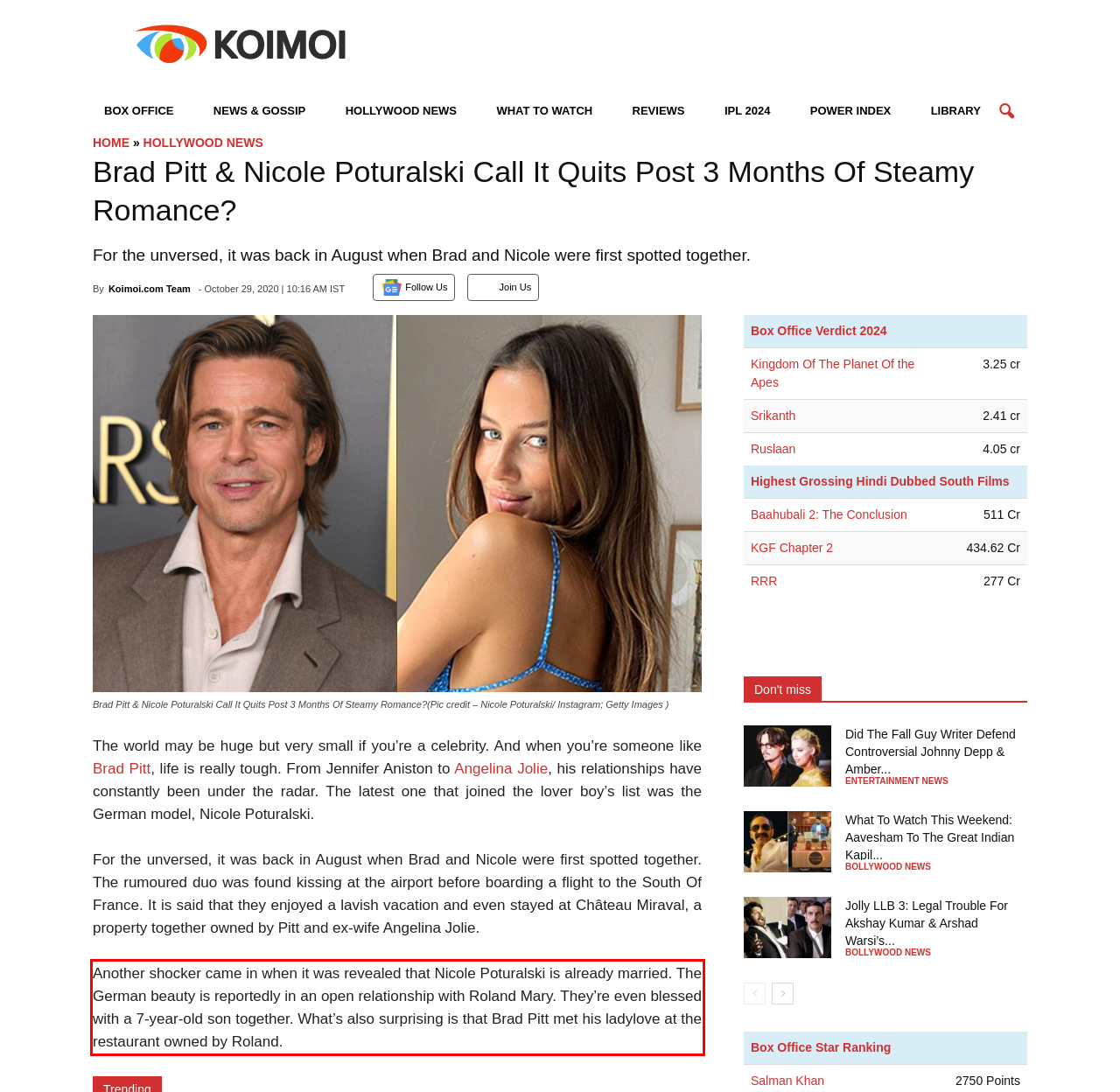Please examine the webpage screenshot and extract the text within the red bounding box using OCR.

Another shocker came in when it was revealed that Nicole Poturalski is already married. The German beauty is reportedly in an open relationship with Roland Mary. They’re even blessed with a 7-year-old son together. What’s also surprising is that Brad Pitt met his ladylove at the restaurant owned by Roland.